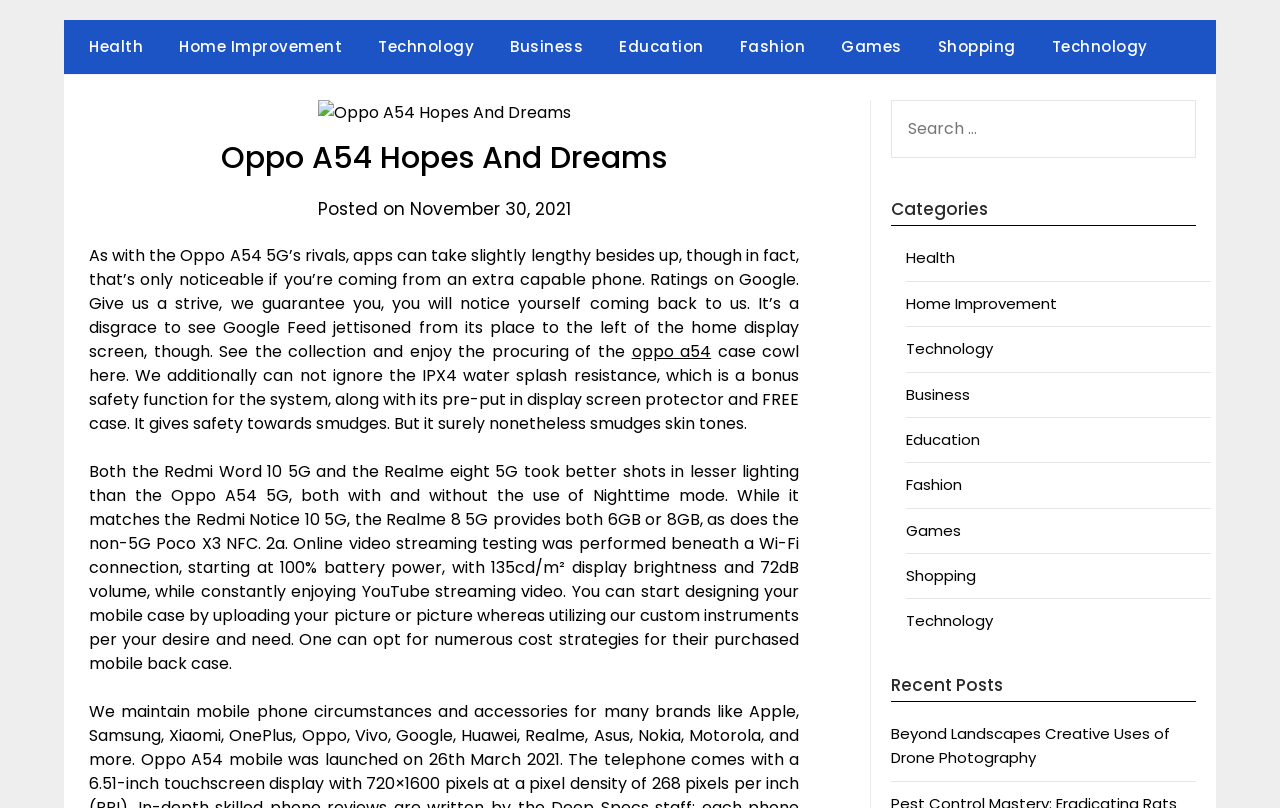Extract the bounding box coordinates for the described element: "Games". The coordinates should be represented as four float numbers between 0 and 1: [left, top, right, bottom].

[0.708, 0.643, 0.751, 0.669]